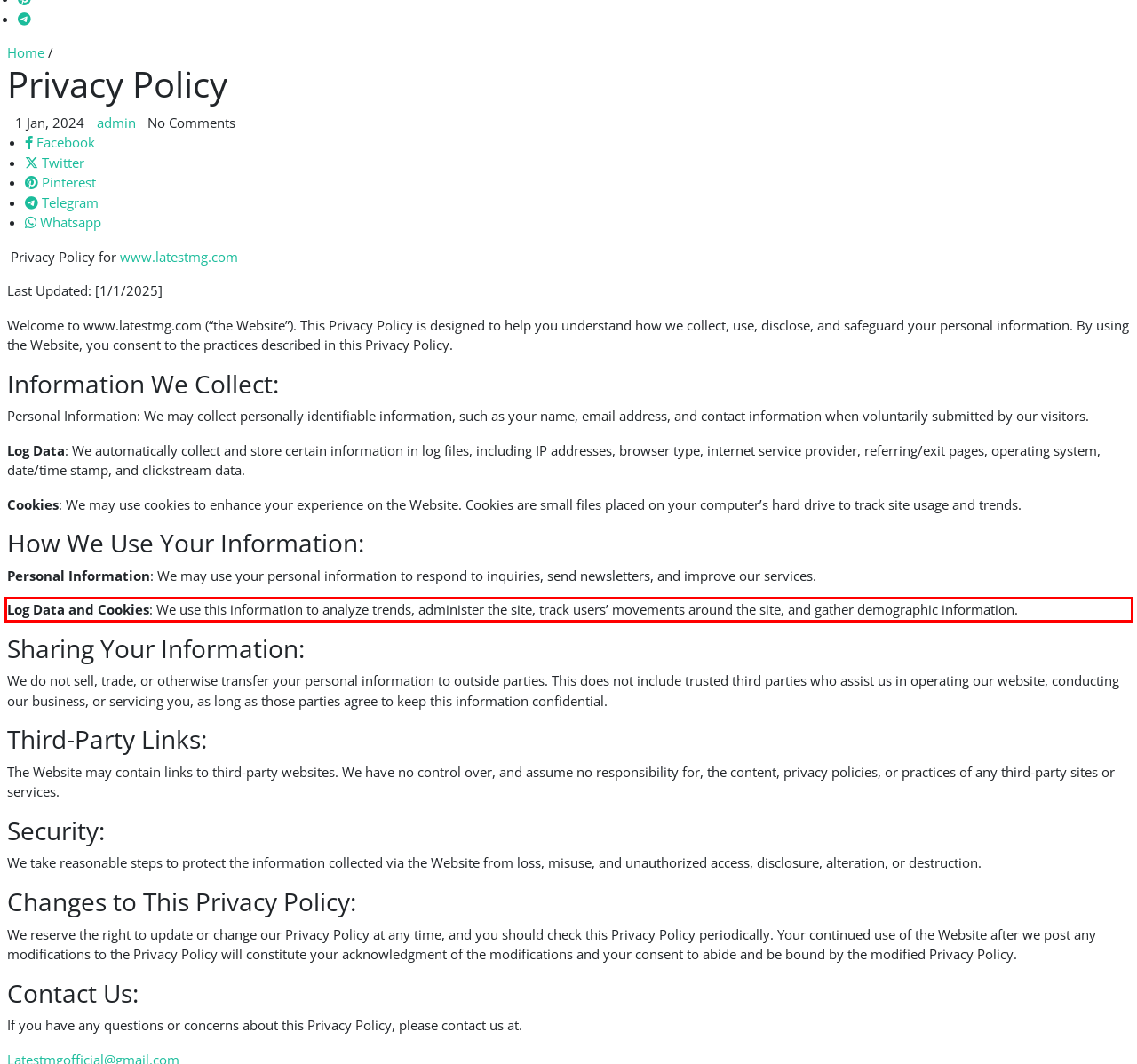With the provided screenshot of a webpage, locate the red bounding box and perform OCR to extract the text content inside it.

Log Data and Cookies: We use this information to analyze trends, administer the site, track users’ movements around the site, and gather demographic information.